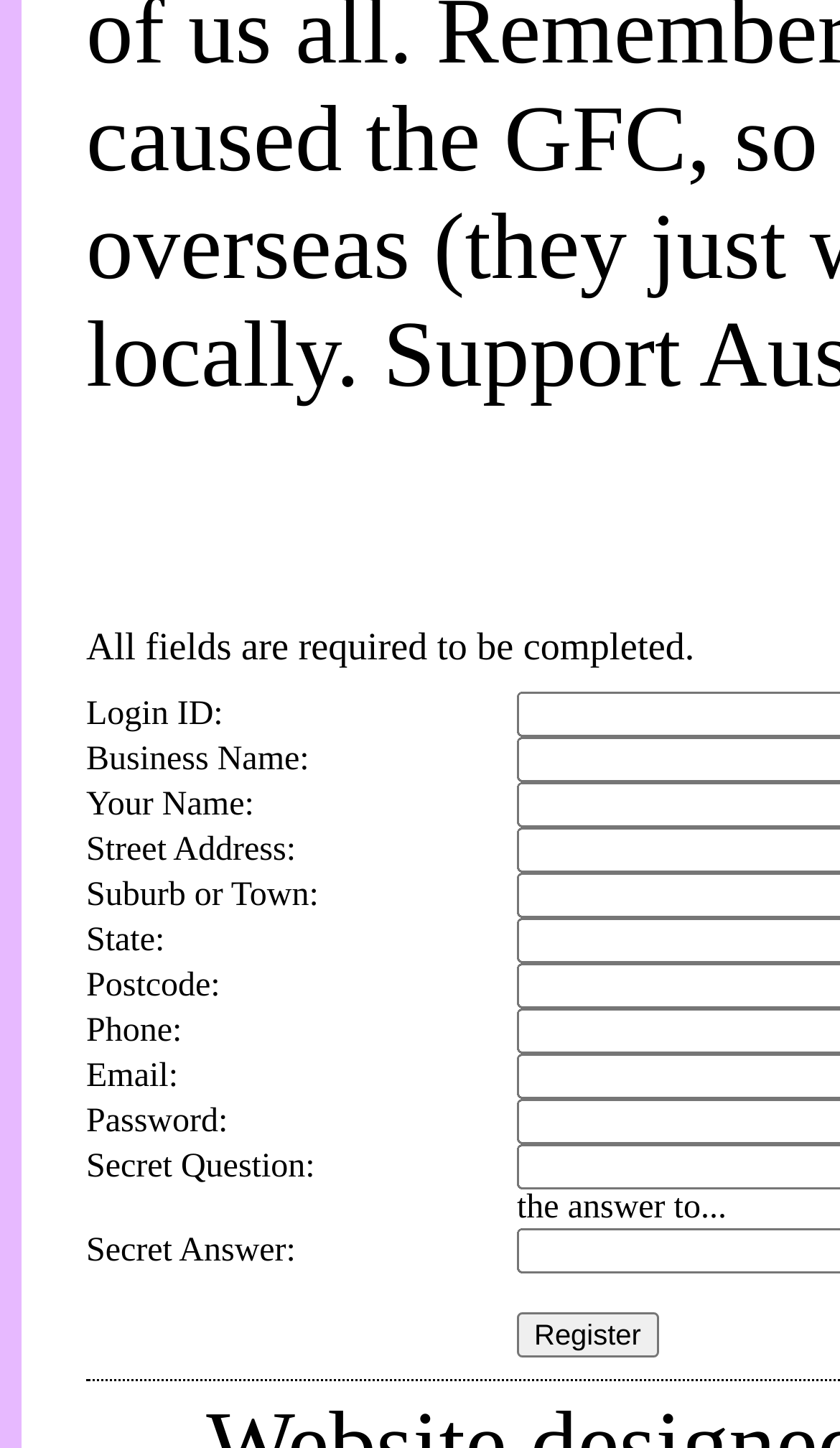Review the image closely and give a comprehensive answer to the question: Is there a field for entering a website or URL?

I examined the registration form and did not find any field labeled 'Website' or 'URL', which suggests that this information is not required for registration.